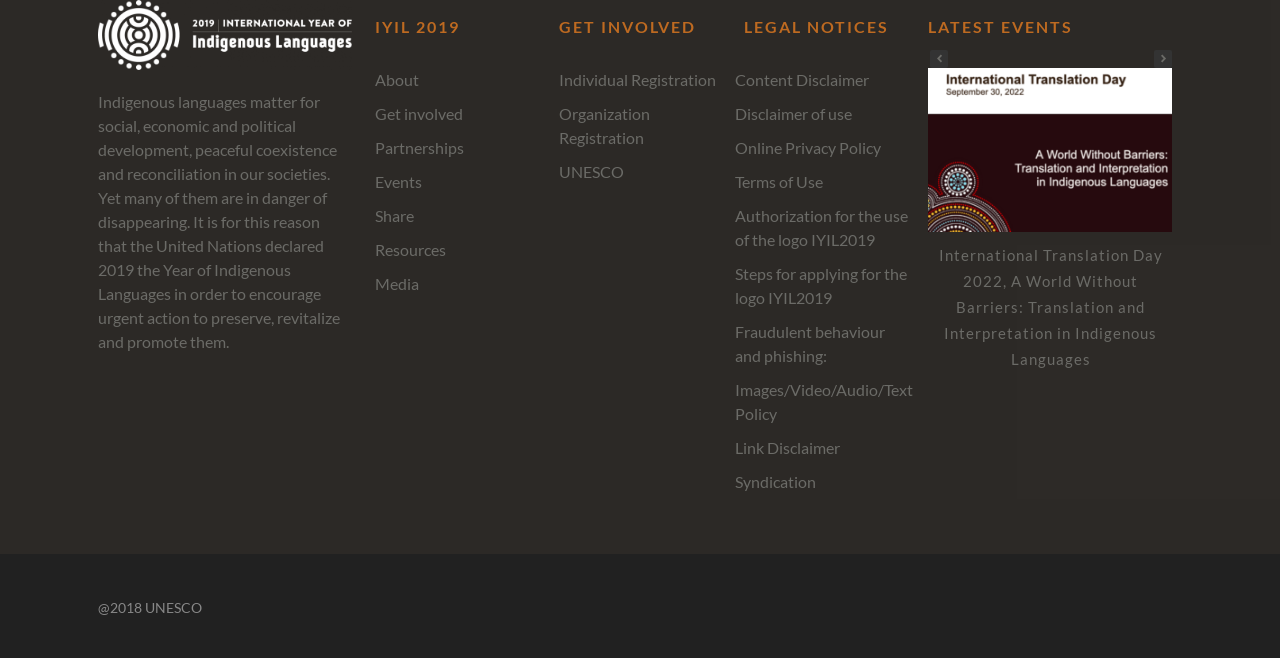Identify the bounding box of the UI element that matches this description: "Organization Registration".

[0.437, 0.155, 0.563, 0.228]